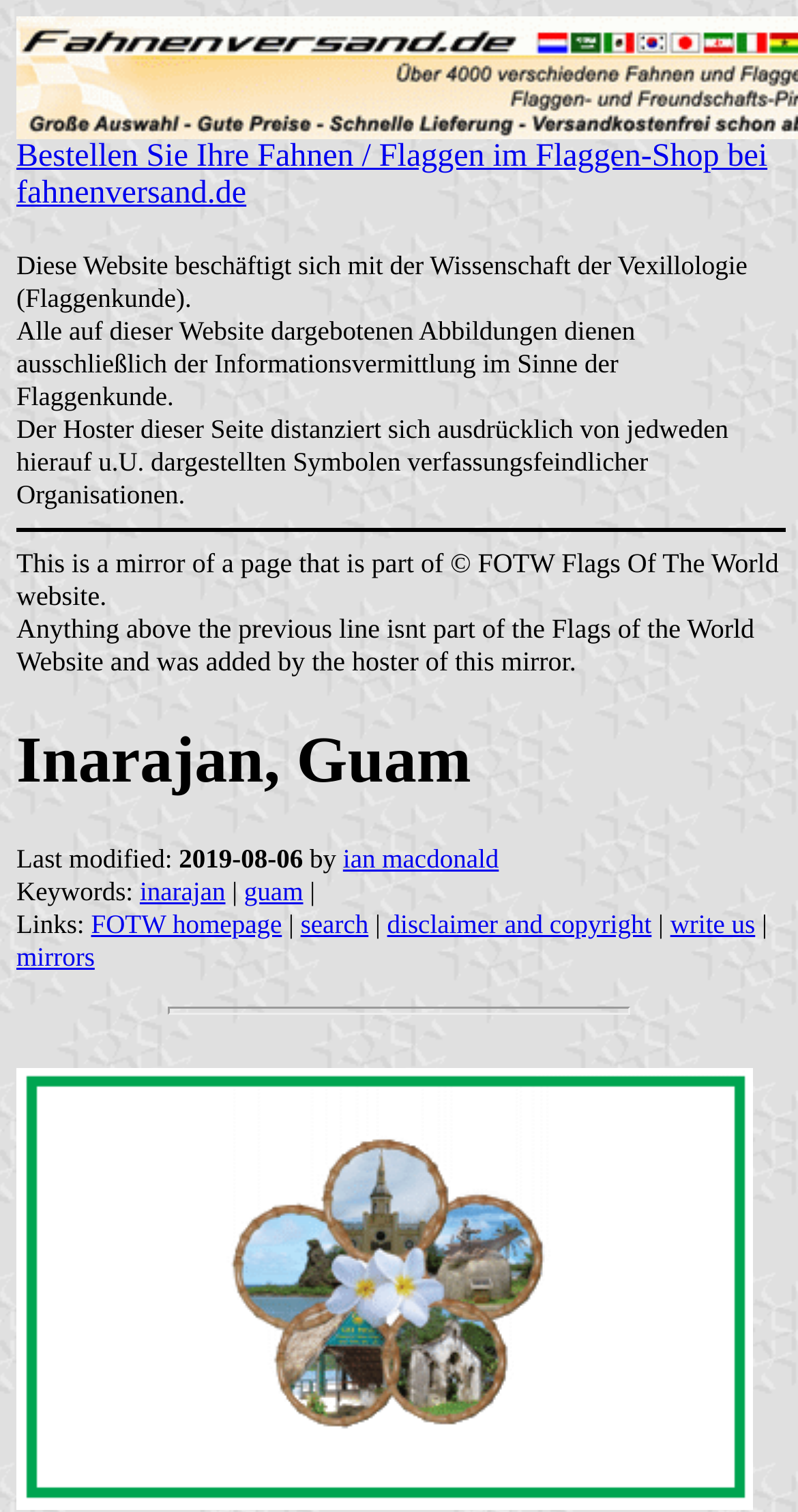From the details in the image, provide a thorough response to the question: Who is the author of the webpage?

The link 'ian macdonald' is present after the static text 'by', suggesting that ian macdonald is the author of the webpage.